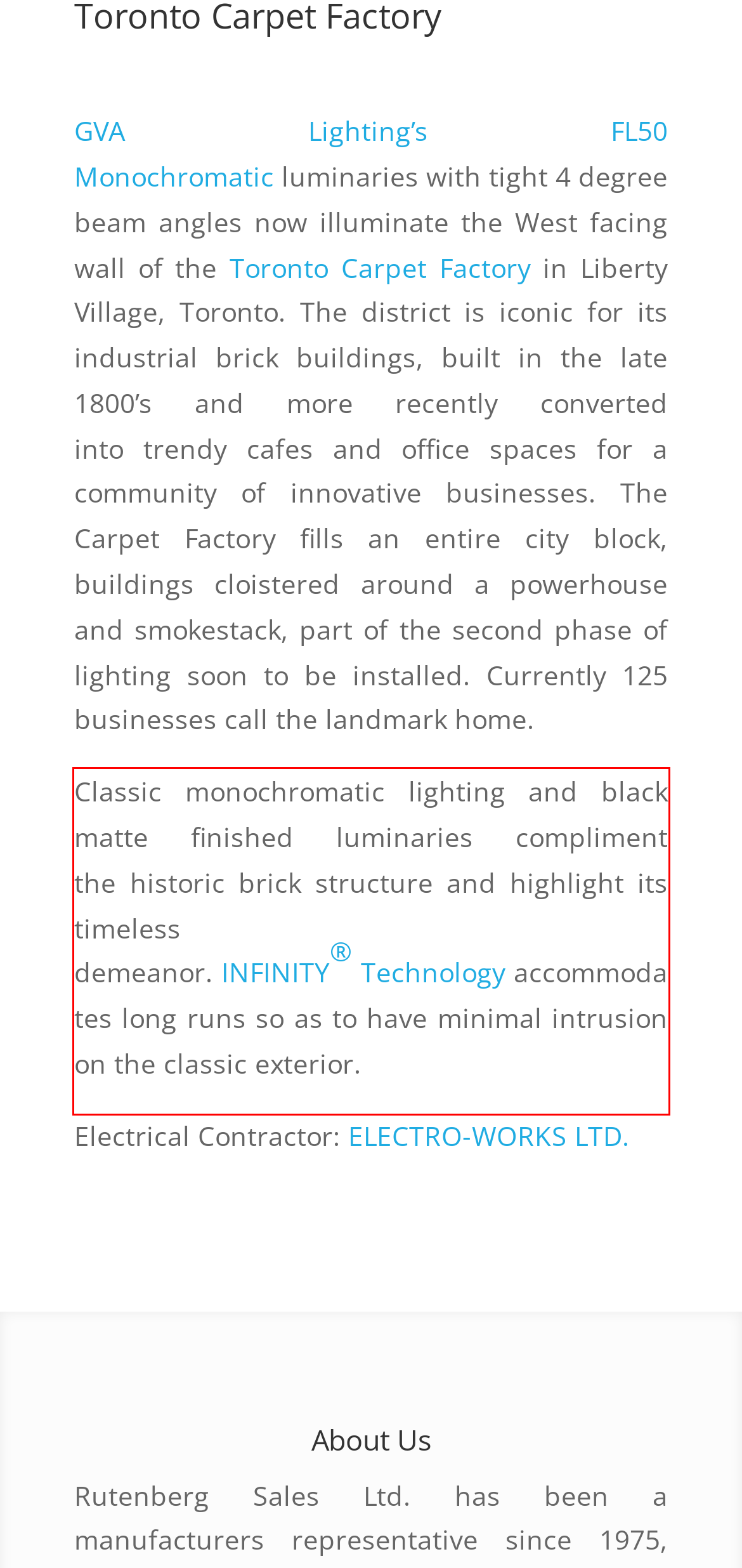Within the screenshot of the webpage, locate the red bounding box and use OCR to identify and provide the text content inside it.

Classic monochromatic lighting and black matte finished luminaries compliment the historic brick structure and highlight its timeless demeanor. INFINITY® Technology accommodates long runs so as to have minimal intrusion on the classic exterior.